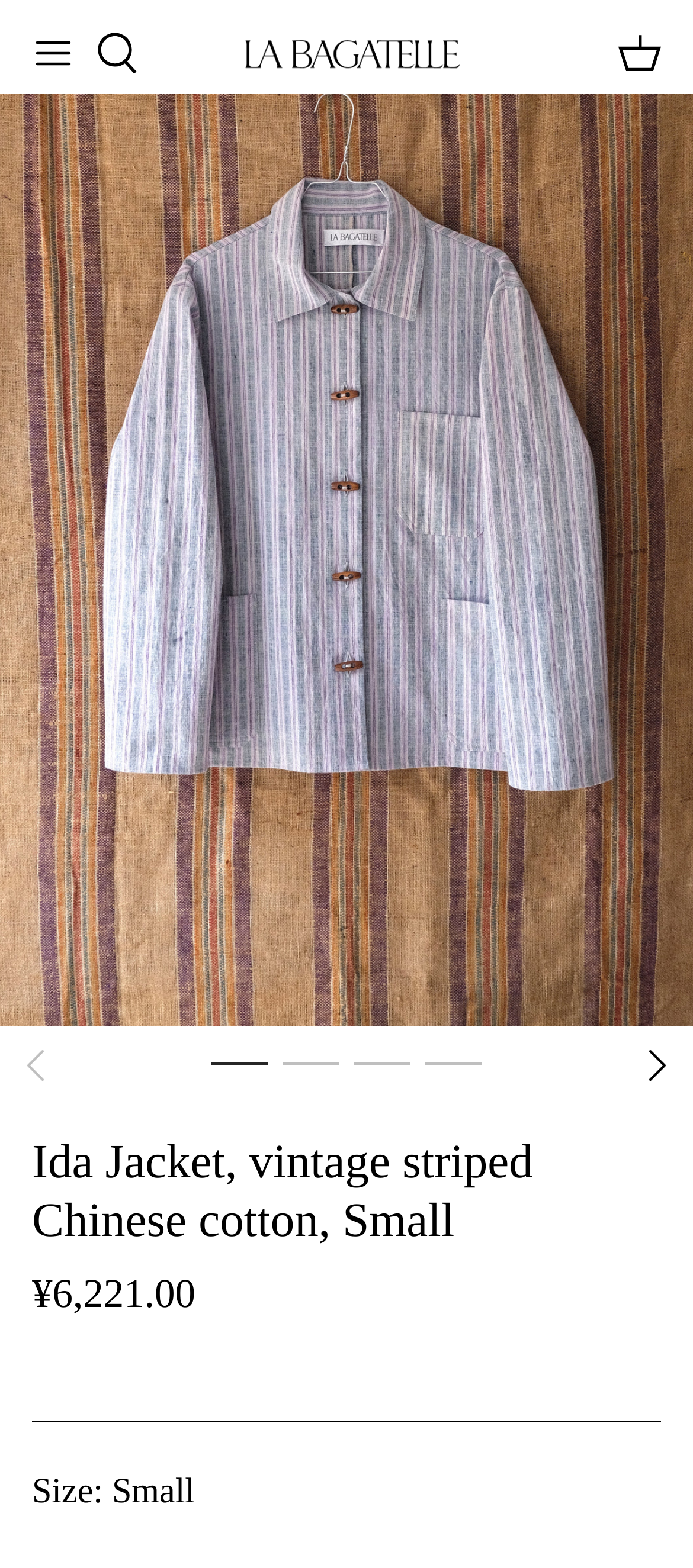Produce an extensive caption that describes everything on the webpage.

The webpage appears to be a product page for the "Ida Jacket" from La Bagatelle. At the top left, there is a "Skip to content" link, followed by a "Toggle menu" button that controls the main navigation menu. To the right of the toggle button, there is an image, likely the logo of La Bagatelle.

Below the top navigation, there are three links: an empty link, a link to "La Bagatelle", and another empty link. The "La Bagatelle" link is positioned roughly in the middle of the top section.

On the right side of the page, near the top, there is an image, possibly a banner or advertisement. This image contains two smaller images, labeled "Left" and "Right", which are positioned at the top and bottom of the larger image, respectively. Below these images, there are four hidden buttons, labeled "1" to "4", which are not currently visible.

The main content of the page is a product description section. It starts with a heading that reads "Ida Jacket, vintage striped Chinese cotton, Small". Below the heading, there is a price listed as "¥6,221.00", and further down, the text "Size: Small" is displayed.

Overall, the page appears to be a product page with a focus on the Ida Jacket, featuring its price, size, and a brief description.